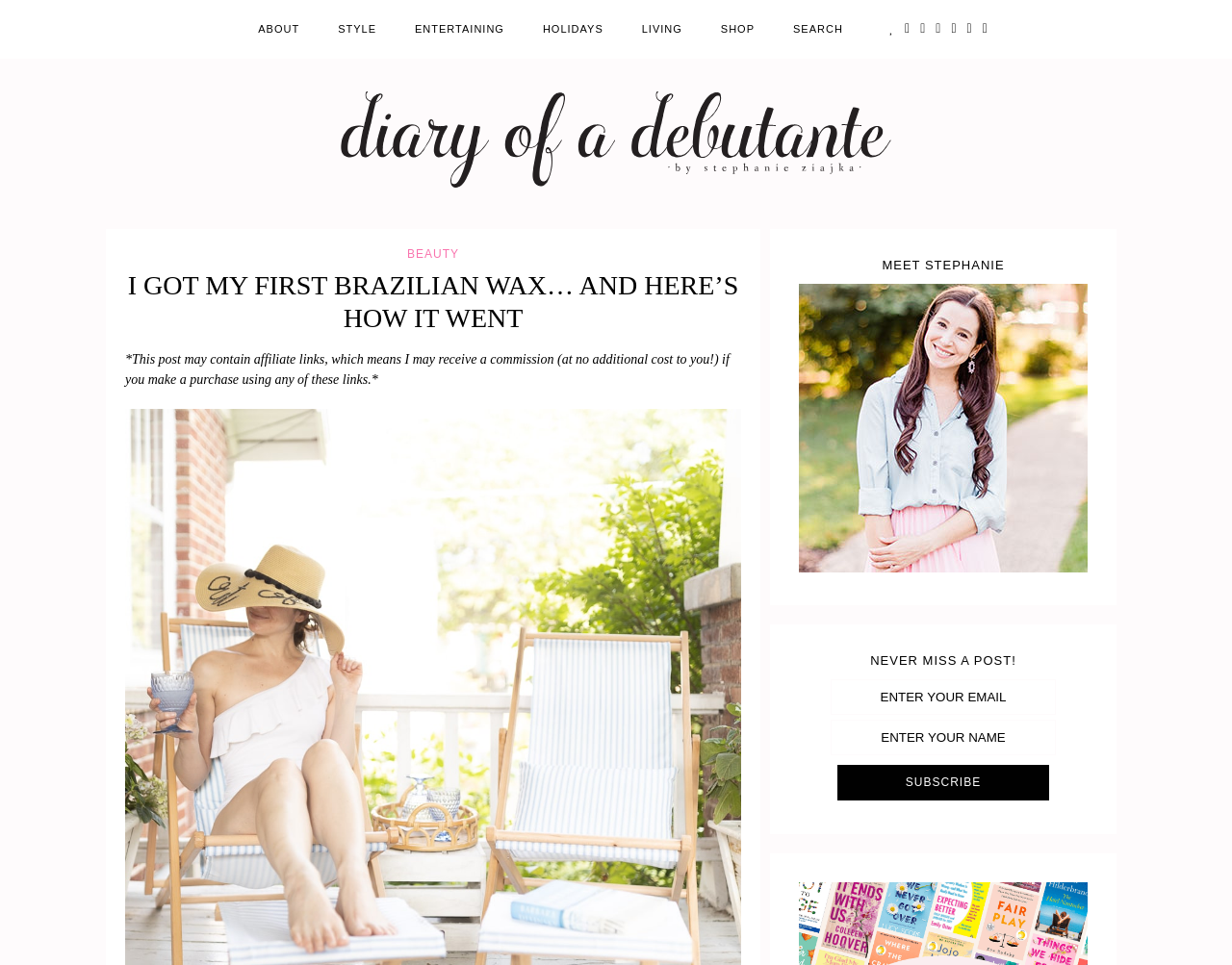Using the provided element description: "parent_node: diary of a debutante", determine the bounding box coordinates of the corresponding UI element in the screenshot.

[0.188, 0.212, 0.812, 0.227]